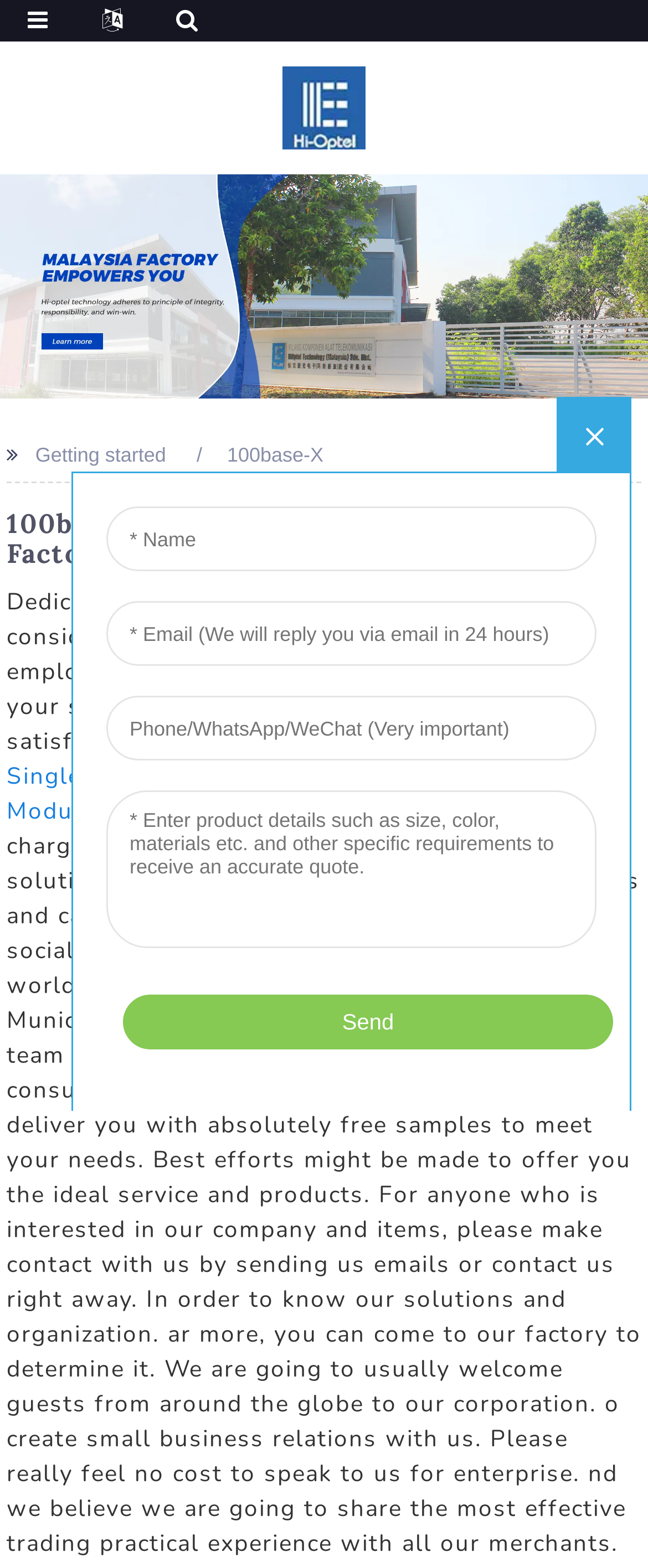Please answer the following query using a single word or phrase: 
What is the company's business scope?

Global